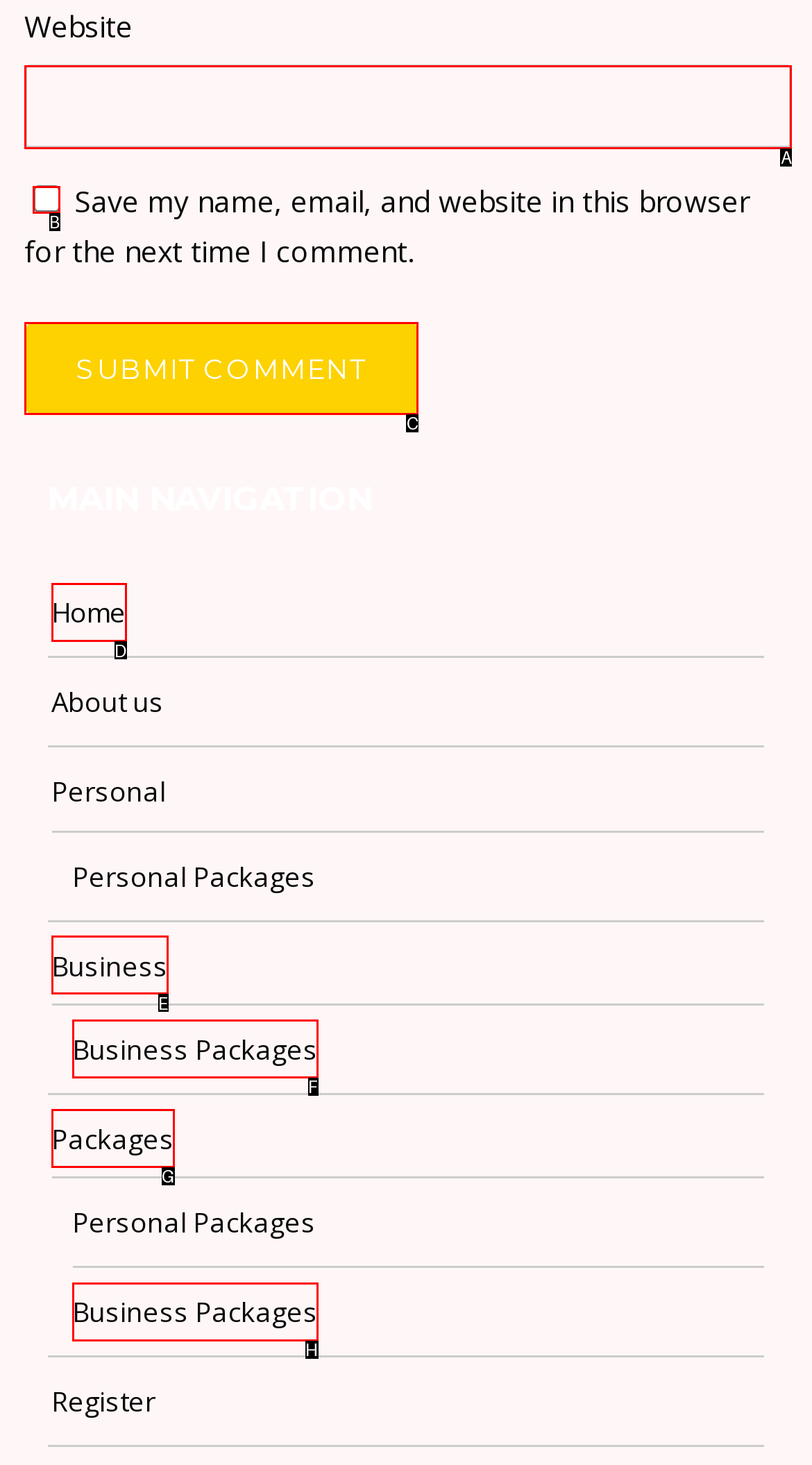Identify the correct choice to execute this task: Submit comment
Respond with the letter corresponding to the right option from the available choices.

C